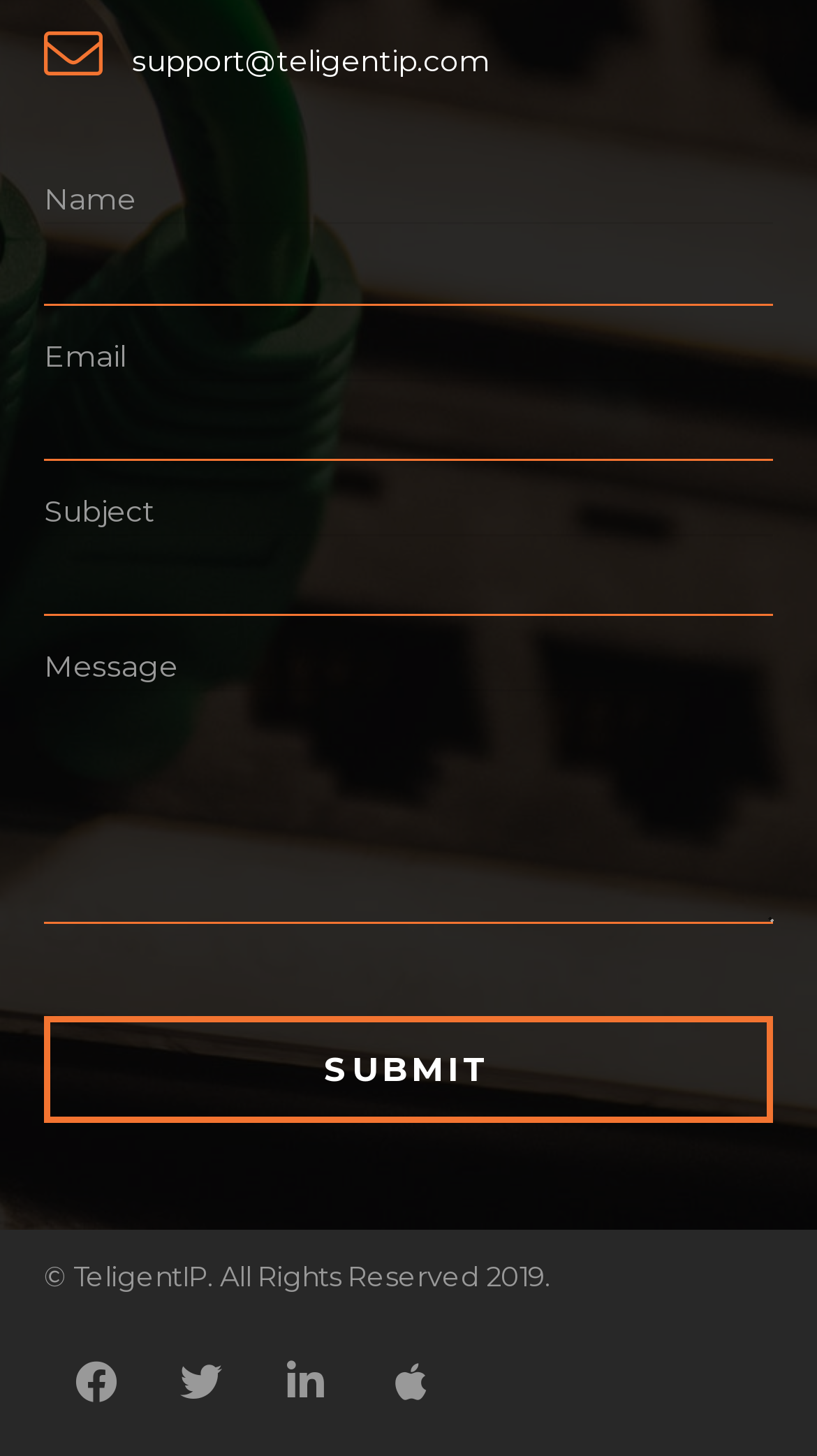Determine the bounding box coordinates of the clickable element to complete this instruction: "Click the Contact Us button". Provide the coordinates in the format of four float numbers between 0 and 1, [left, top, right, bottom].

None